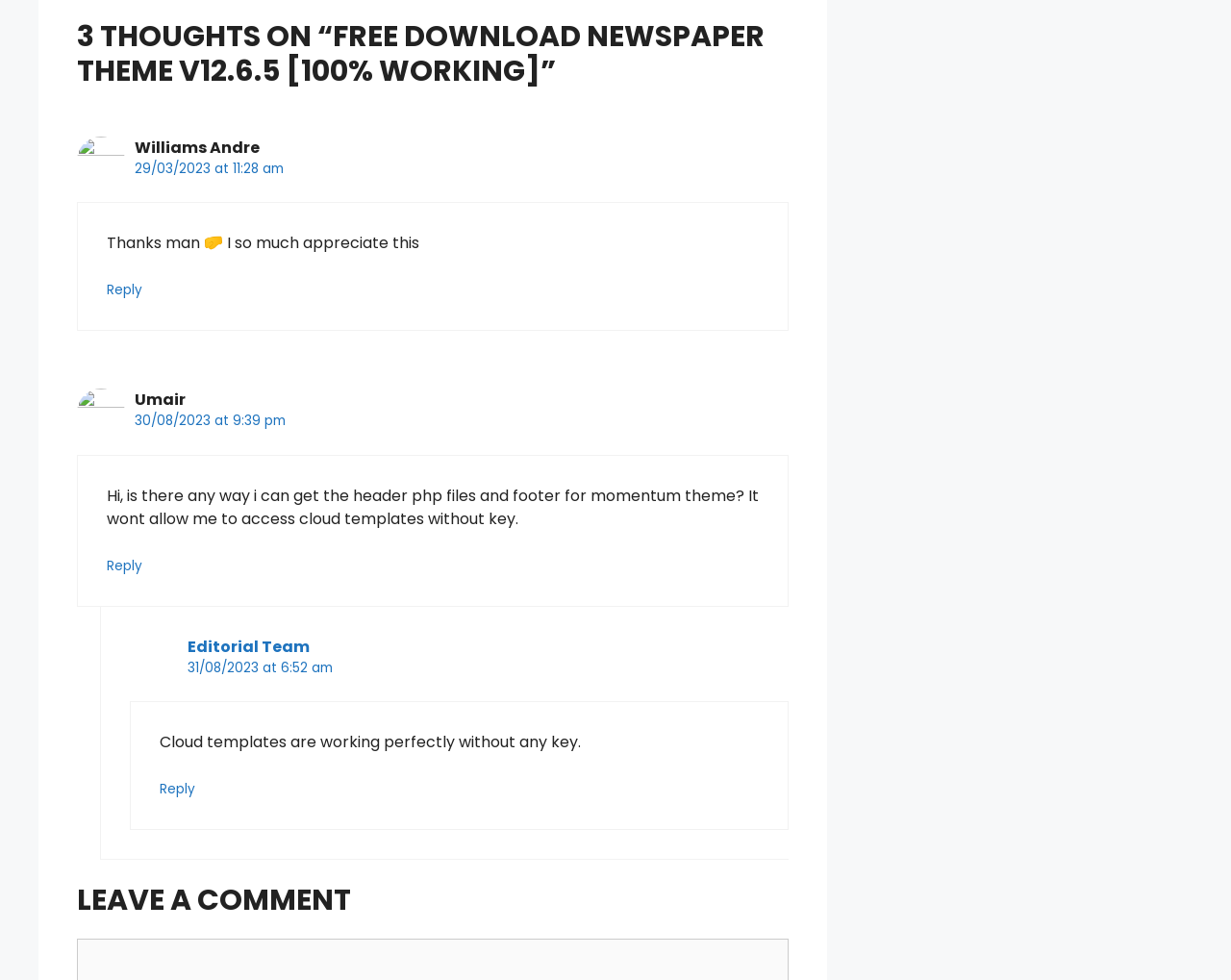Find the bounding box coordinates for the element that must be clicked to complete the instruction: "Post a comment". The coordinates should be four float numbers between 0 and 1, indicated as [left, top, right, bottom].

[0.062, 0.847, 0.189, 0.892]